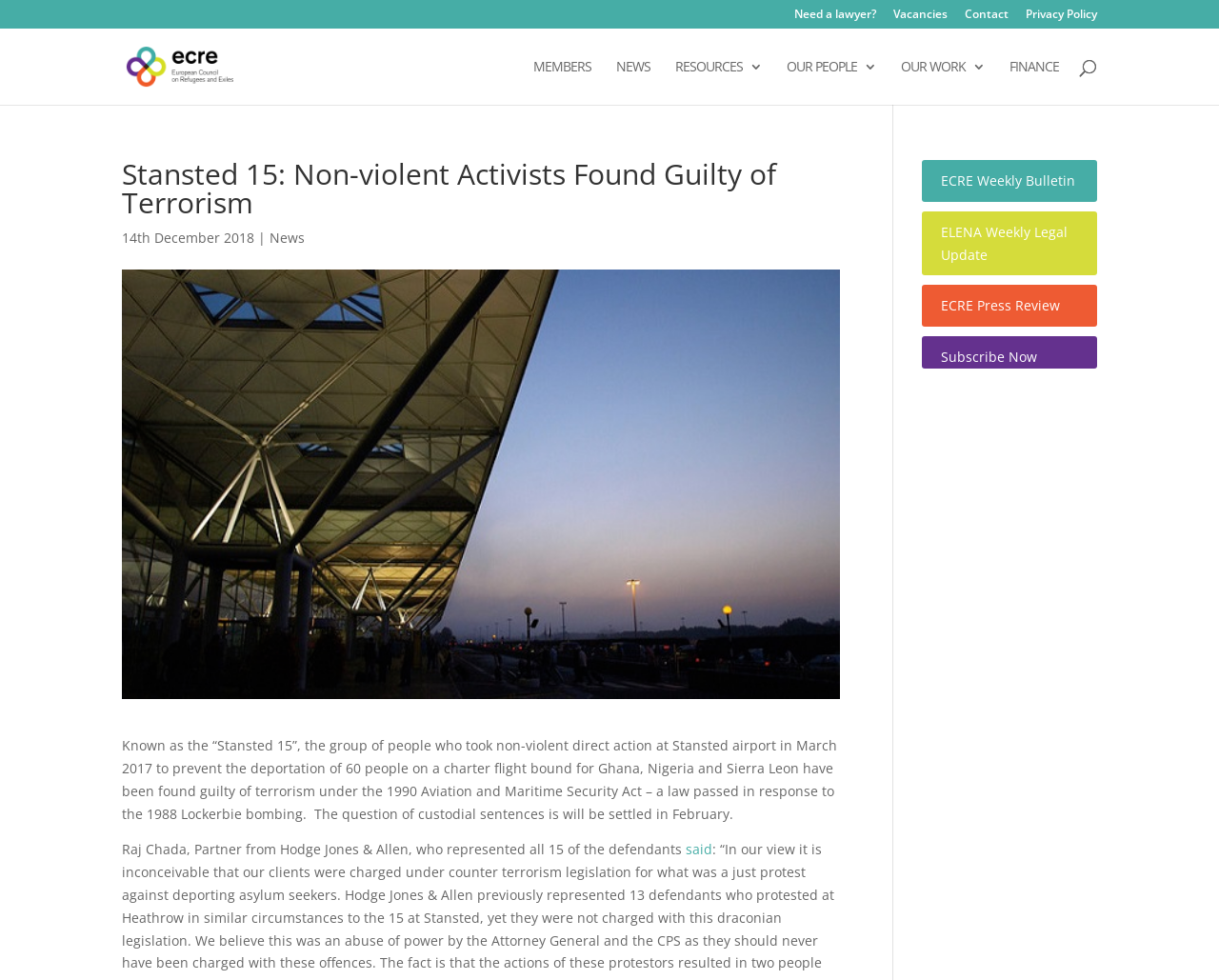Give the bounding box coordinates for this UI element: "name="s" placeholder="Search …" title="Search for:"". The coordinates should be four float numbers between 0 and 1, arranged as [left, top, right, bottom].

[0.157, 0.029, 0.877, 0.031]